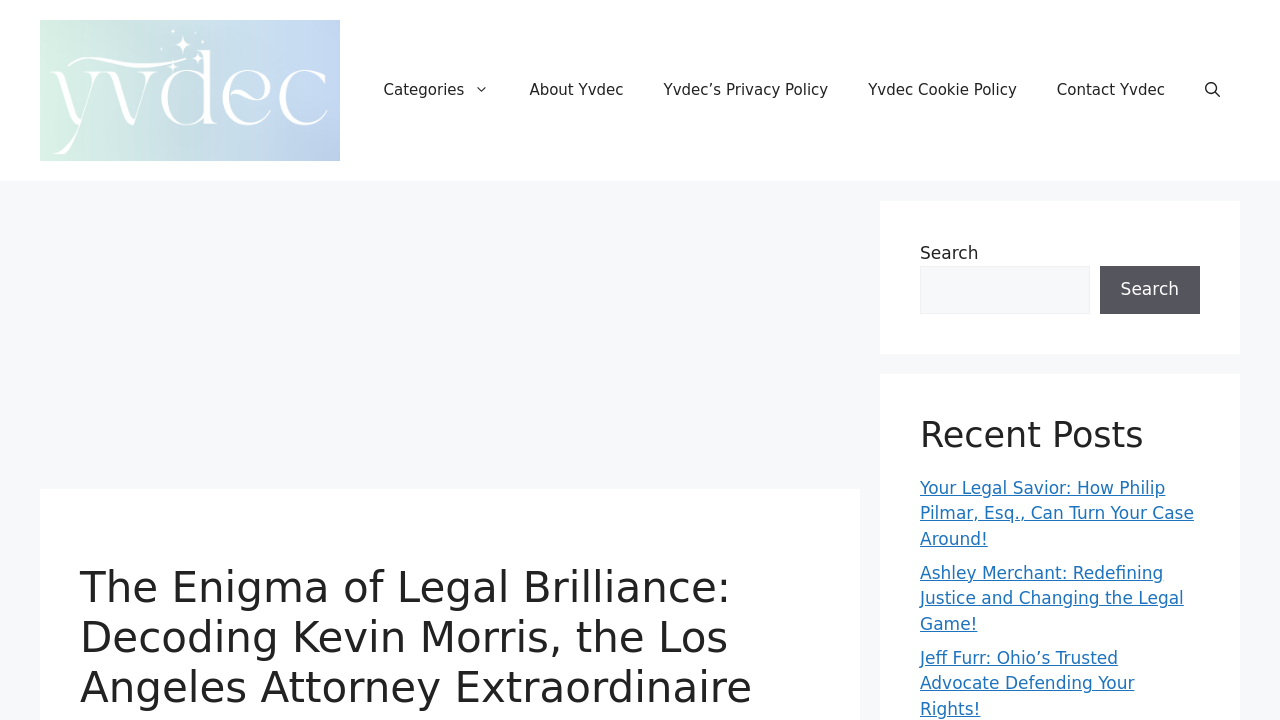Create an in-depth description of the webpage, covering main sections.

The webpage is about Kevin Morris, a Los Angeles attorney, and features a banner at the top with a link to "YVDEC" accompanied by an image. Below the banner, there is a primary navigation menu with links to "Categories", "About Yvdec", "Yvdec’s Privacy Policy", "Yvdec Cookie Policy", and "Contact Yvdec". To the right of the navigation menu, there is a search button labeled "Open search".

In the main content area, there is an advertisement iframe with a heading that matches the meta description, "The Enigma of Legal Brilliance: Decoding Kevin Morris, the Los Angeles Attorney Extraordinaire". Below the advertisement, there is a search box with a label "Search" and a search button.

The webpage also features a section labeled "Recent Posts" with three links to articles about different attorneys, including Philip Pilmar, Ashley Merchant, and Jeff Furr. These links are positioned below the search box and take up most of the lower half of the webpage.